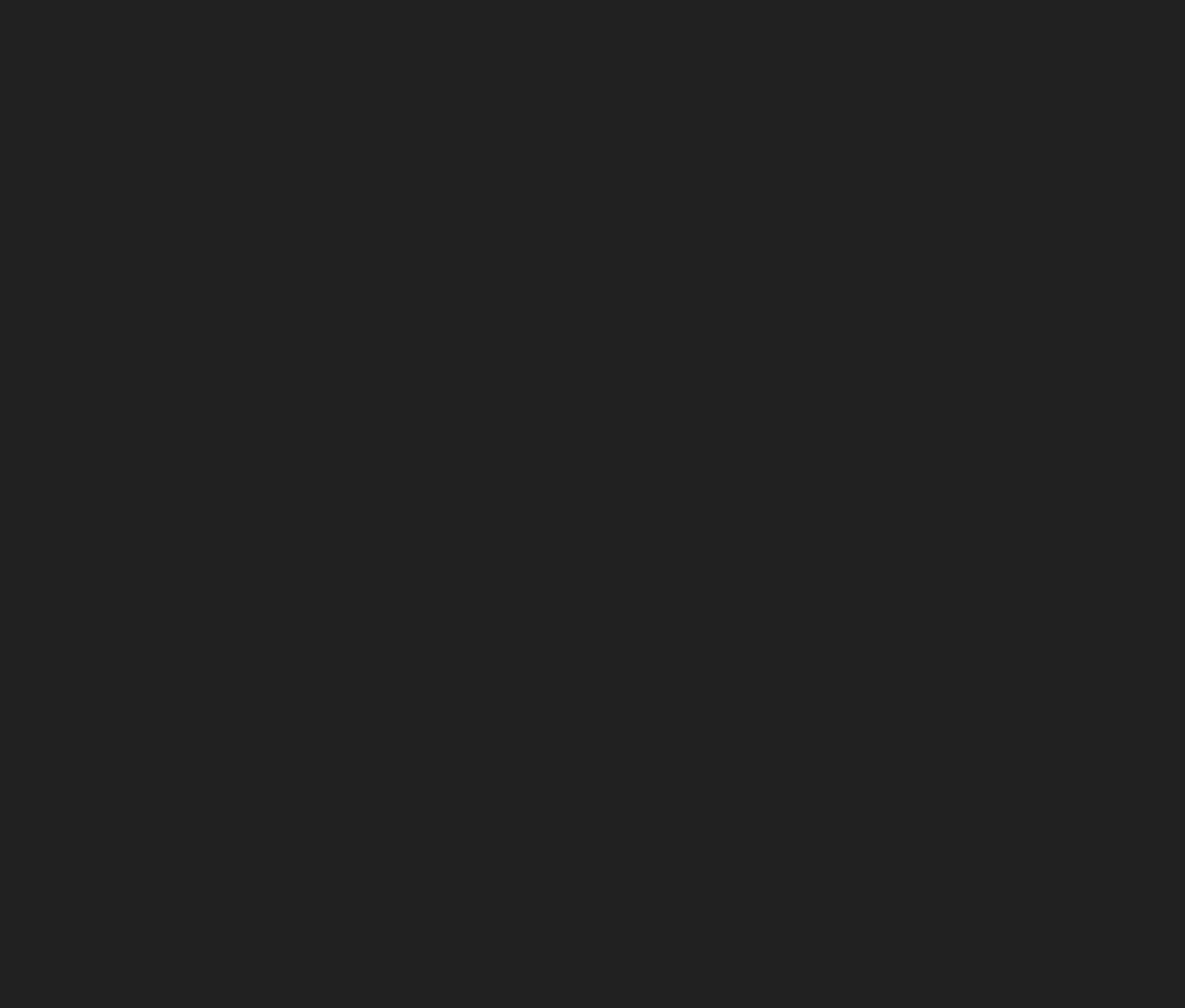Determine the bounding box coordinates for the region that must be clicked to execute the following instruction: "Click on 'Family Shoots, Family Photos, Headshots & More Family Shoots Photography'".

[0.639, 0.176, 0.845, 0.57]